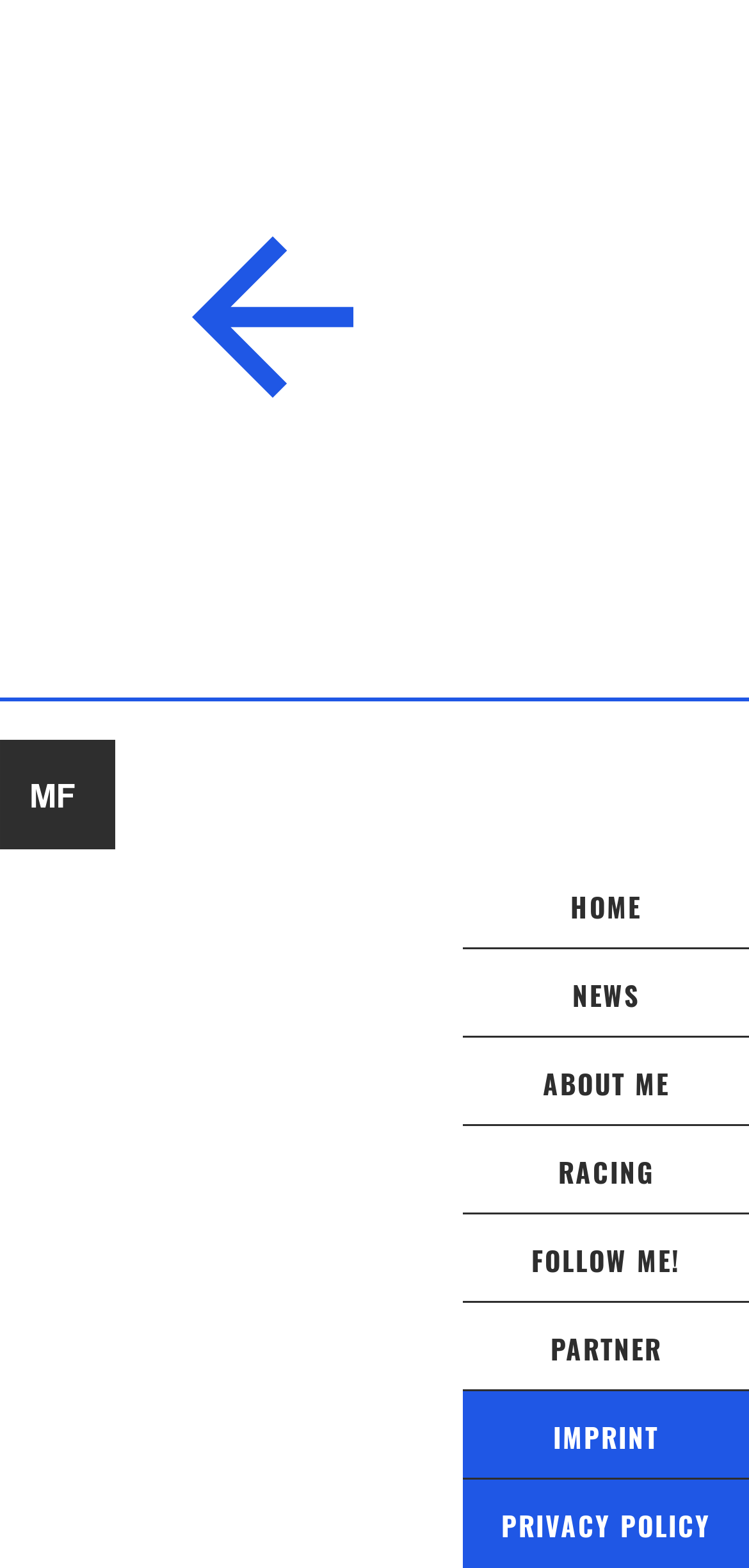Find the bounding box coordinates for the HTML element described in this sentence: "Privacy policy". Provide the coordinates as four float numbers between 0 and 1, in the format [left, top, right, bottom].

[0.669, 0.959, 0.949, 0.985]